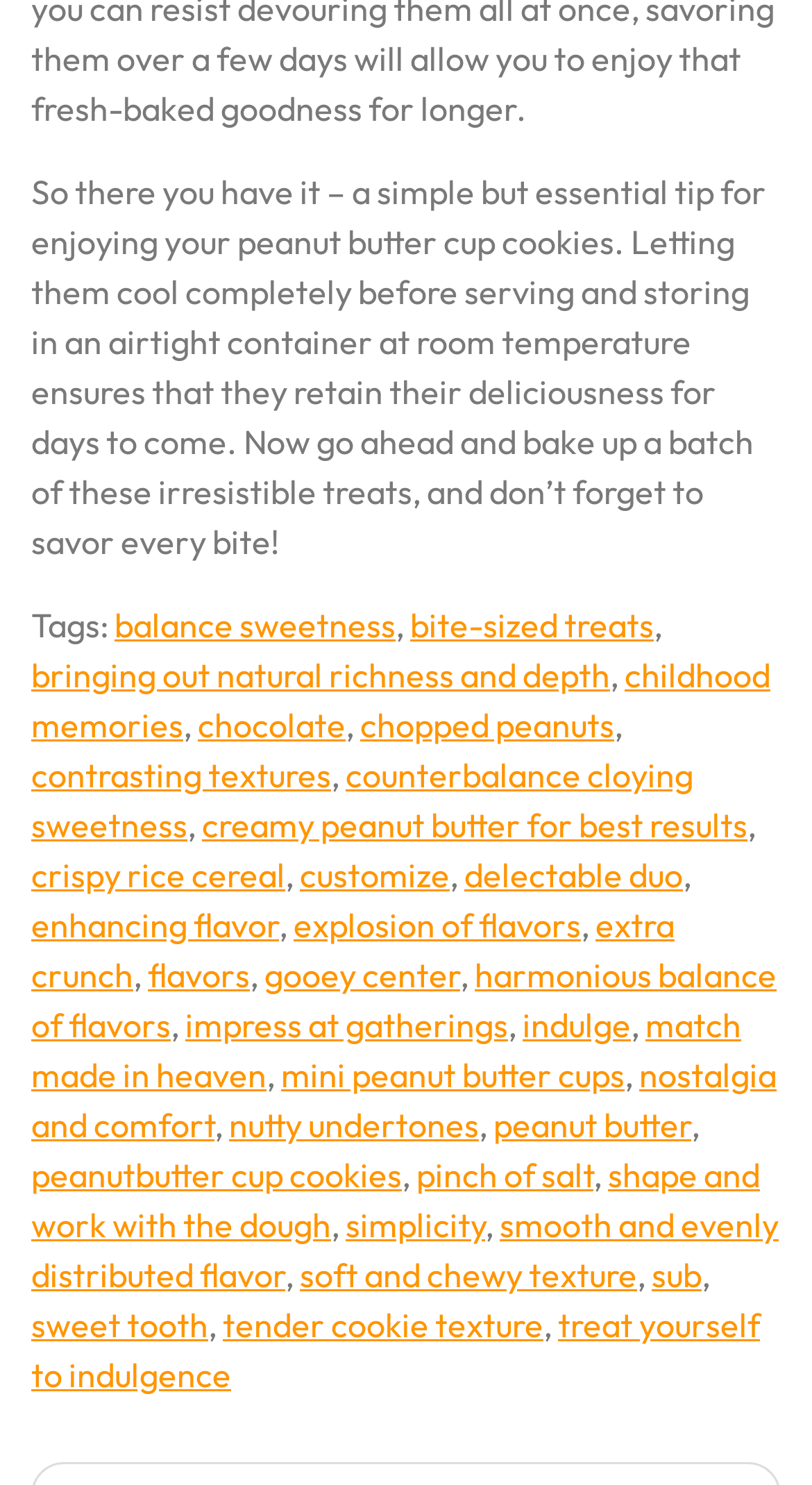Please identify the bounding box coordinates of the region to click in order to complete the given instruction: "Read the 'peanut butter cup cookies' link". The coordinates should be four float numbers between 0 and 1, i.e., [left, top, right, bottom].

[0.038, 0.777, 0.495, 0.805]